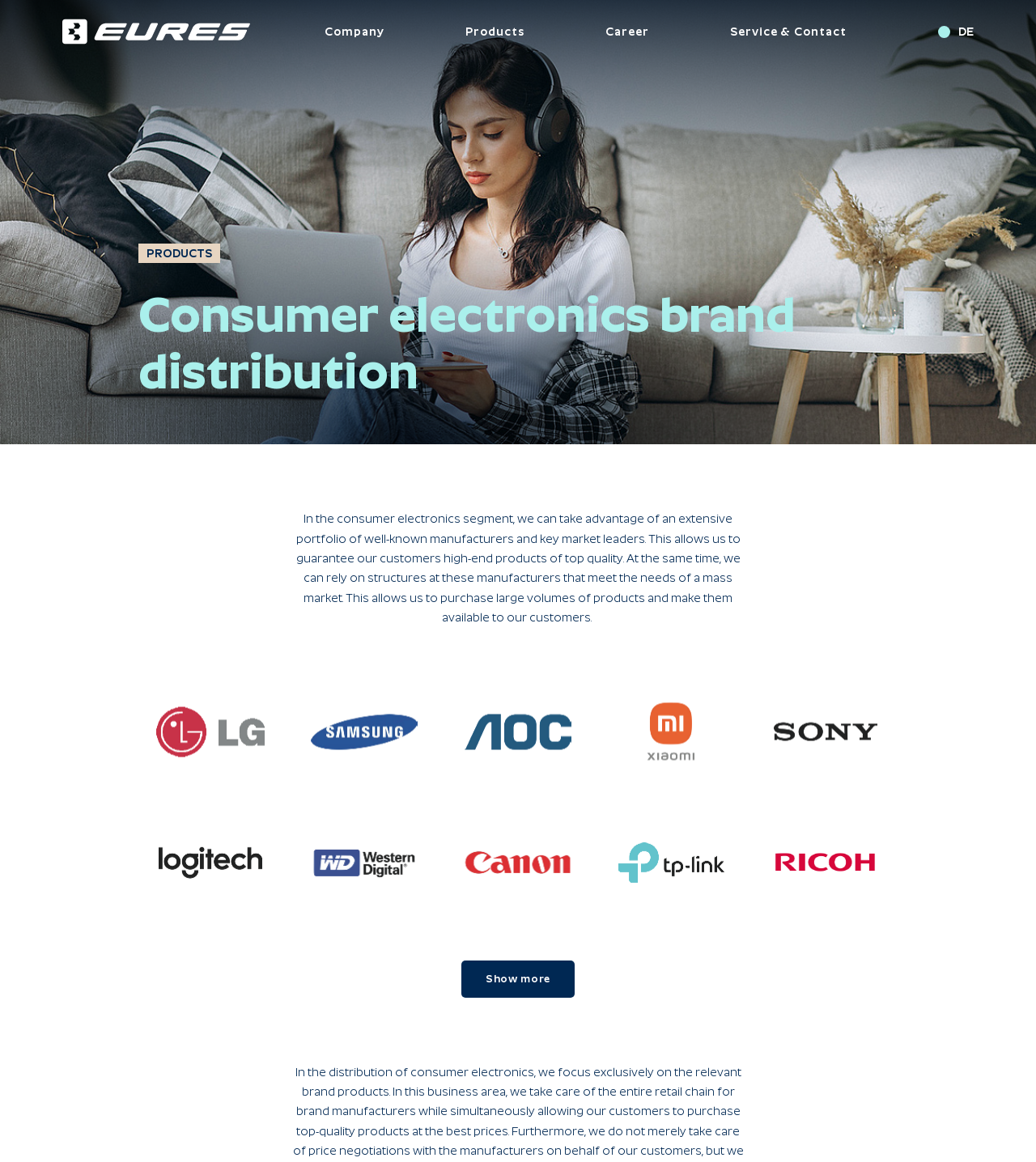Respond with a single word or phrase to the following question:
What is the company's main business?

Consumer electronics brand distribution